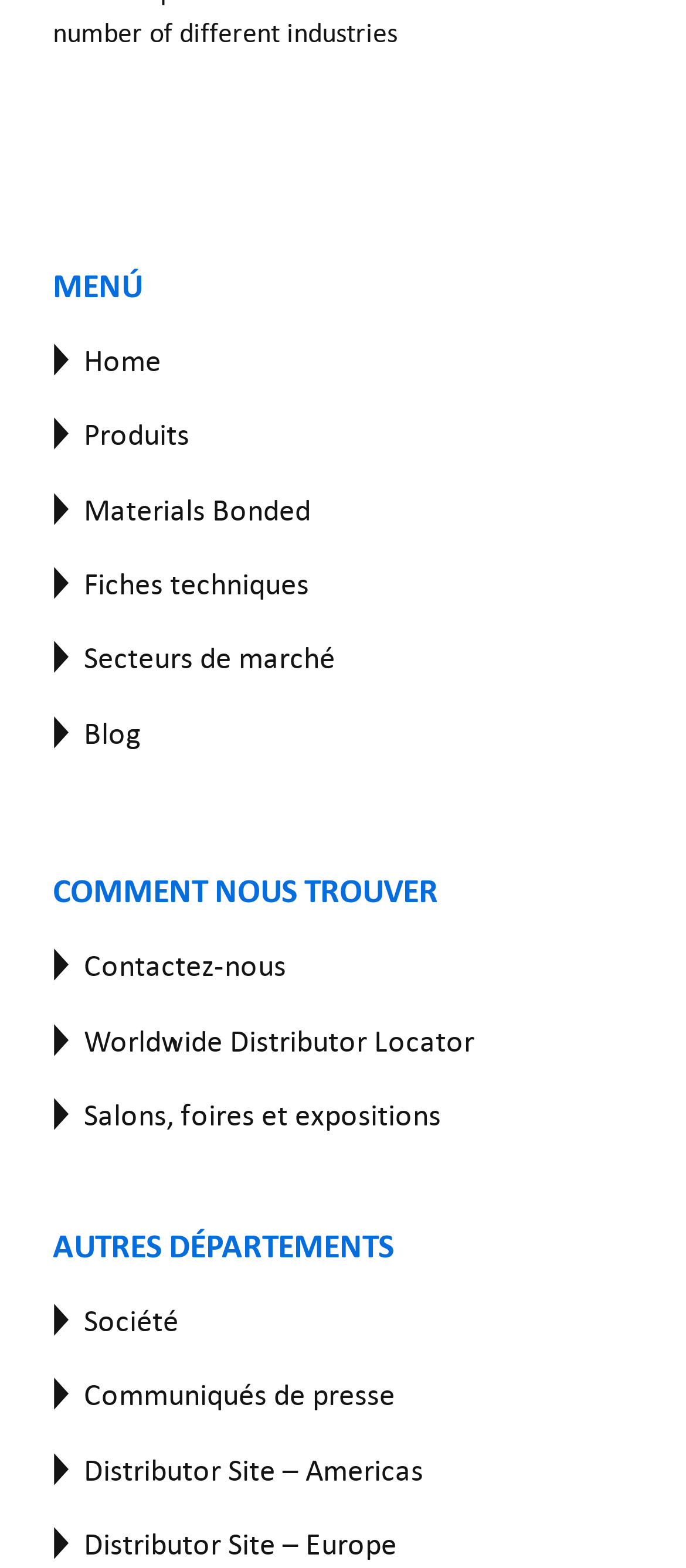Determine the bounding box coordinates of the region I should click to achieve the following instruction: "Go to Home page". Ensure the bounding box coordinates are four float numbers between 0 and 1, i.e., [left, top, right, bottom].

[0.123, 0.217, 0.235, 0.241]